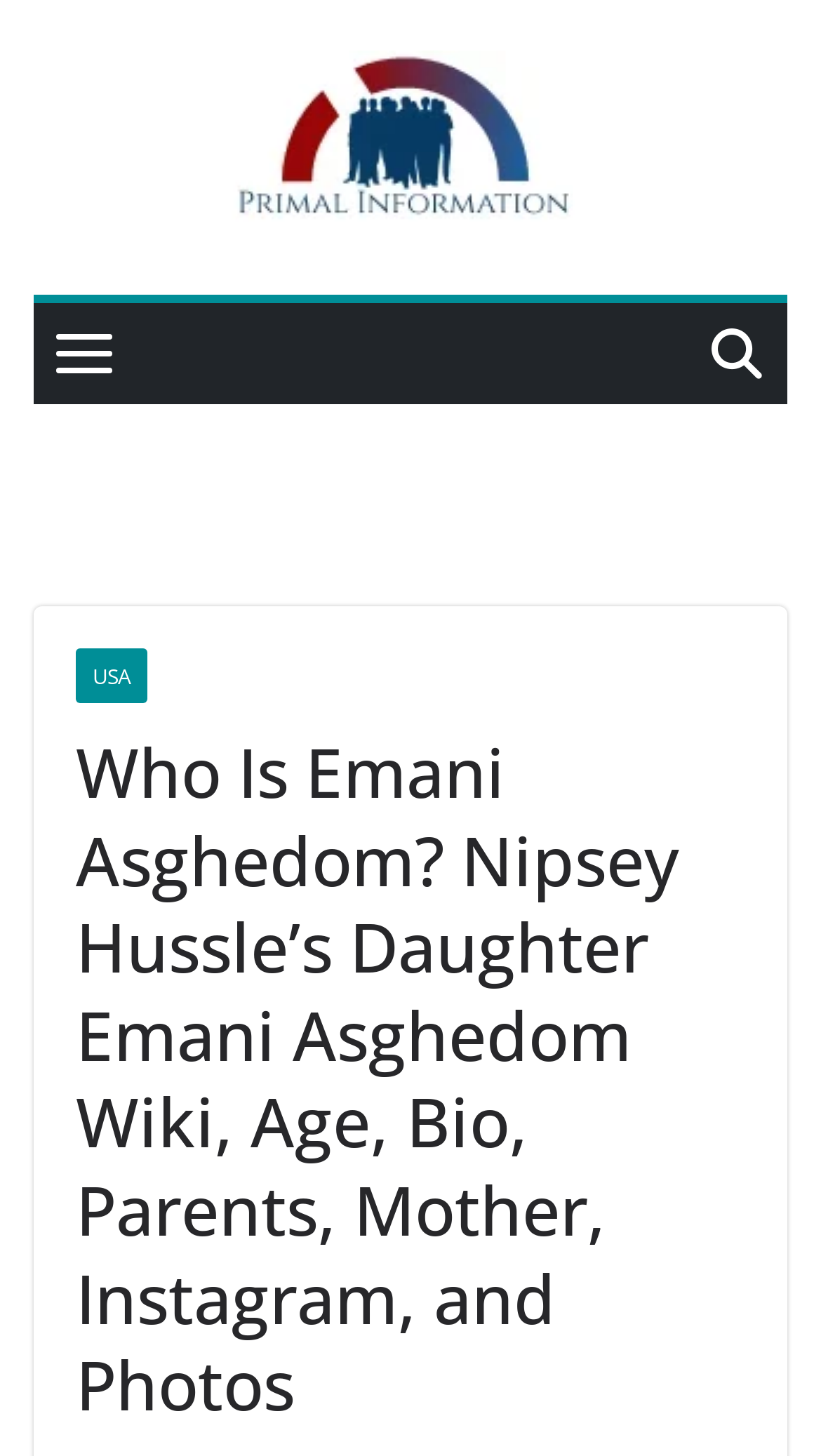Generate the title text from the webpage.

Who Is Emani Asghedom? Nipsey Hussle’s Daughter Emani Asghedom Wiki, Age, Bio, Parents, Mother, Instagram, and Photos